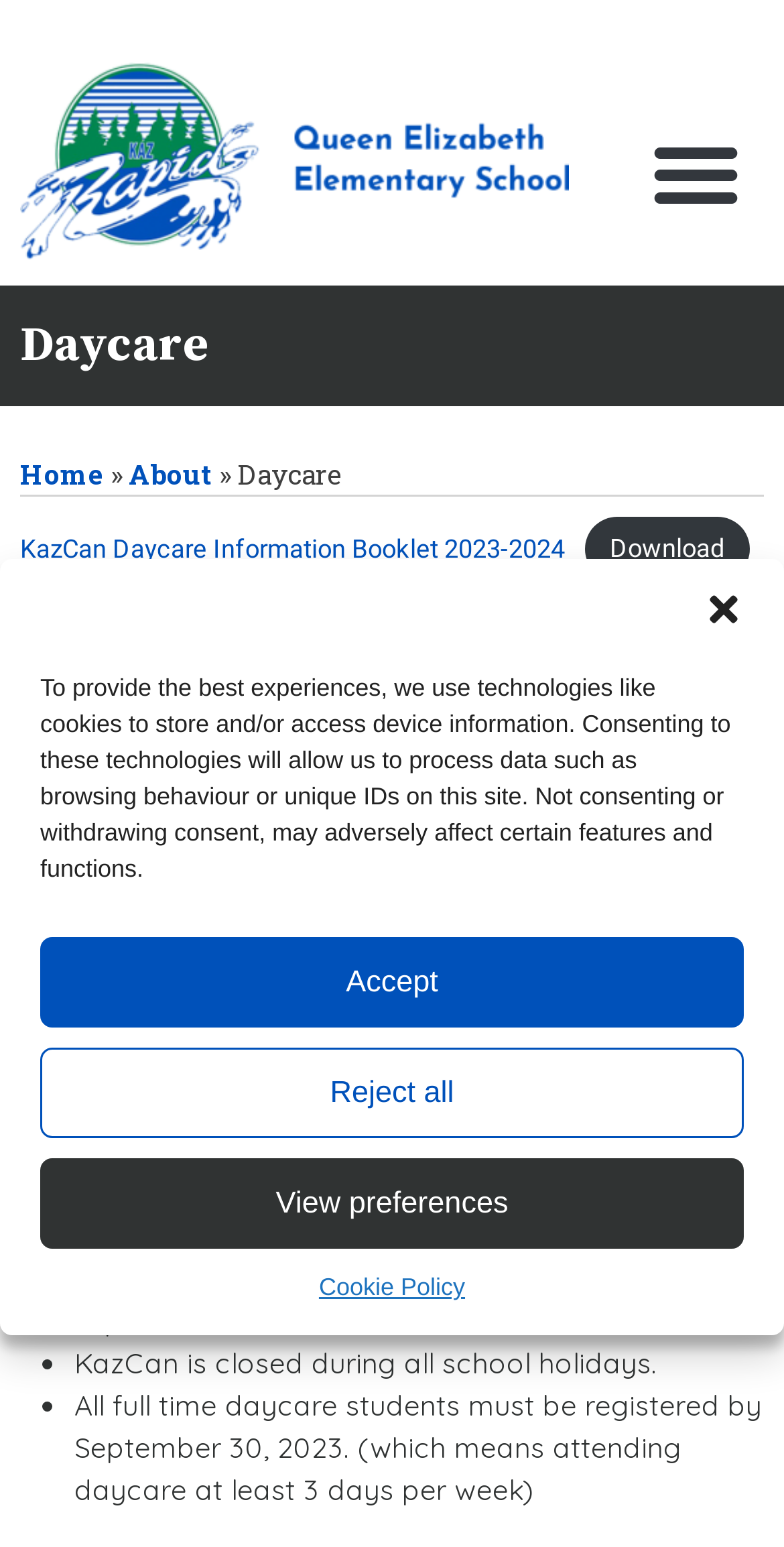Please respond to the question using a single word or phrase:
What is the phone number of the daycare?

819-467-2865